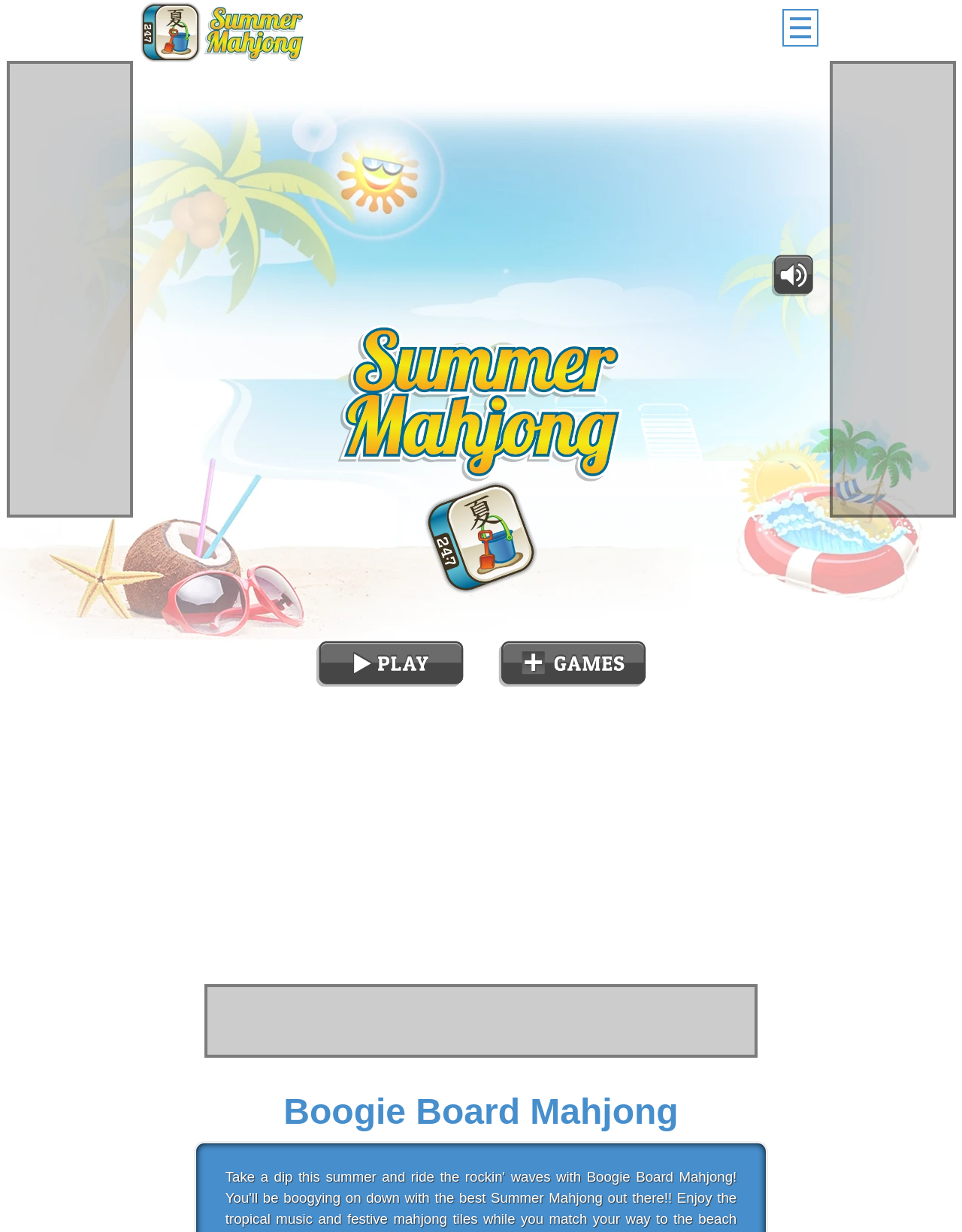Identify the title of the webpage and provide its text content.

Boogie Board Mahjong